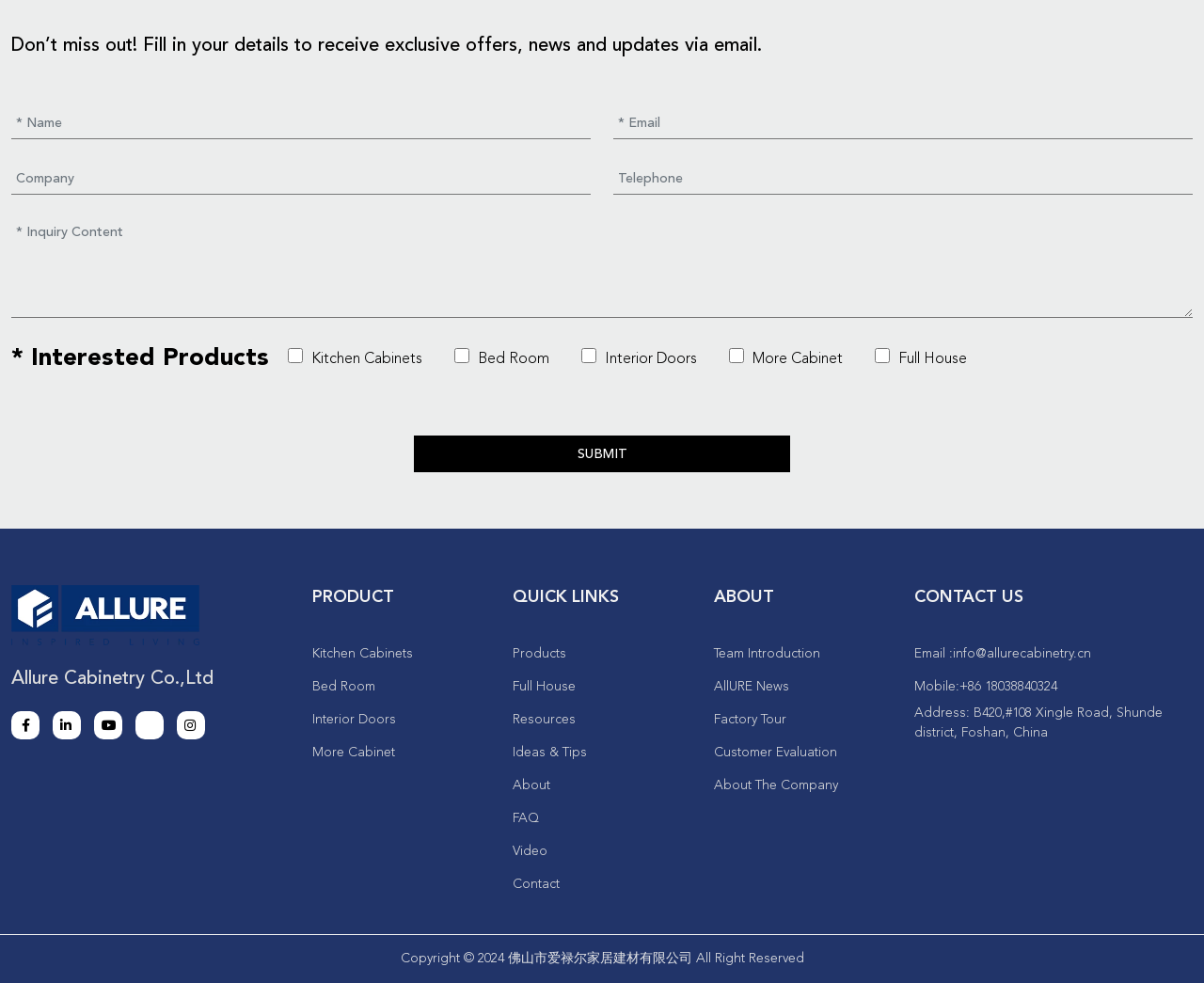Locate the bounding box coordinates of the region to be clicked to comply with the following instruction: "Fill in your name". The coordinates must be four float numbers between 0 and 1, in the form [left, top, right, bottom].

[0.009, 0.108, 0.491, 0.142]